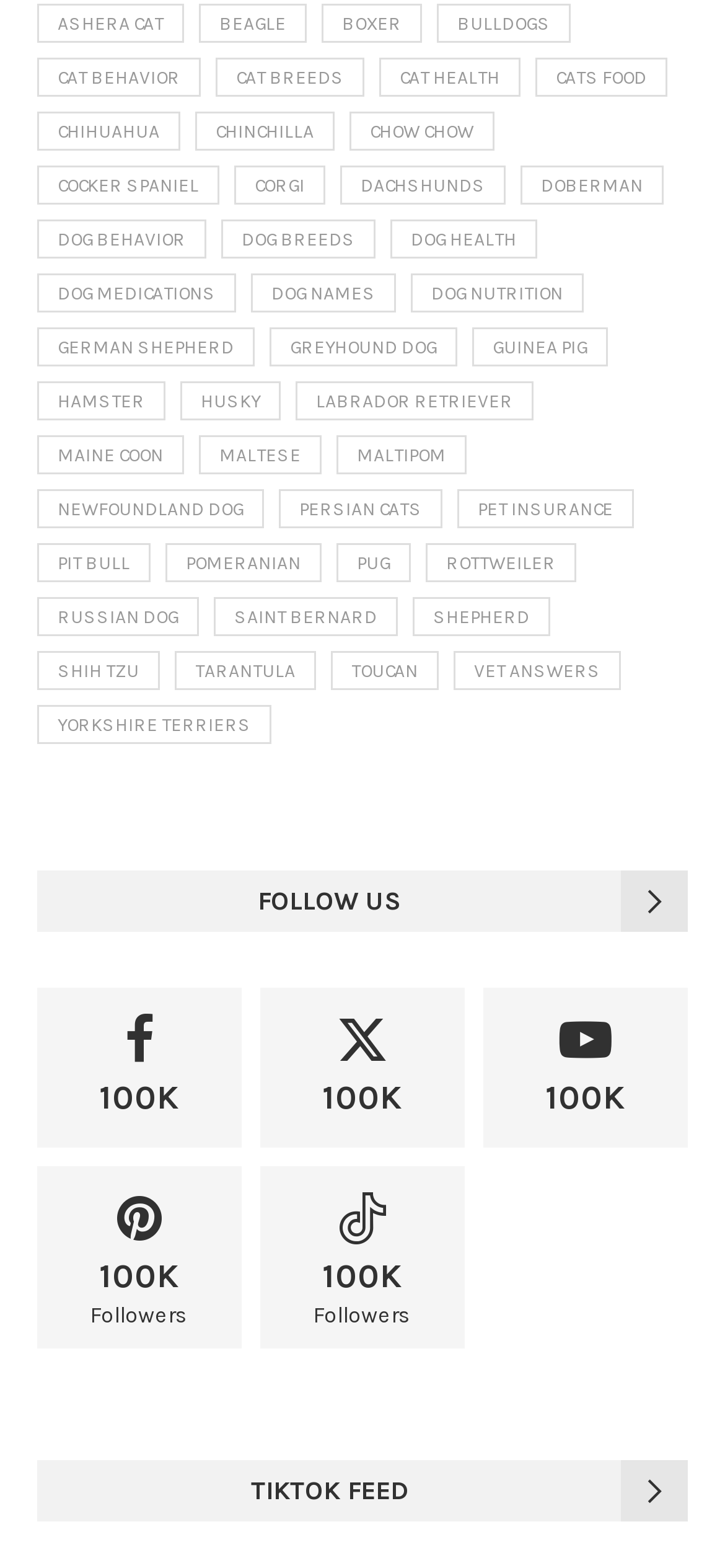How many breeds of cats are listed?
Please provide a single word or phrase in response based on the screenshot.

6